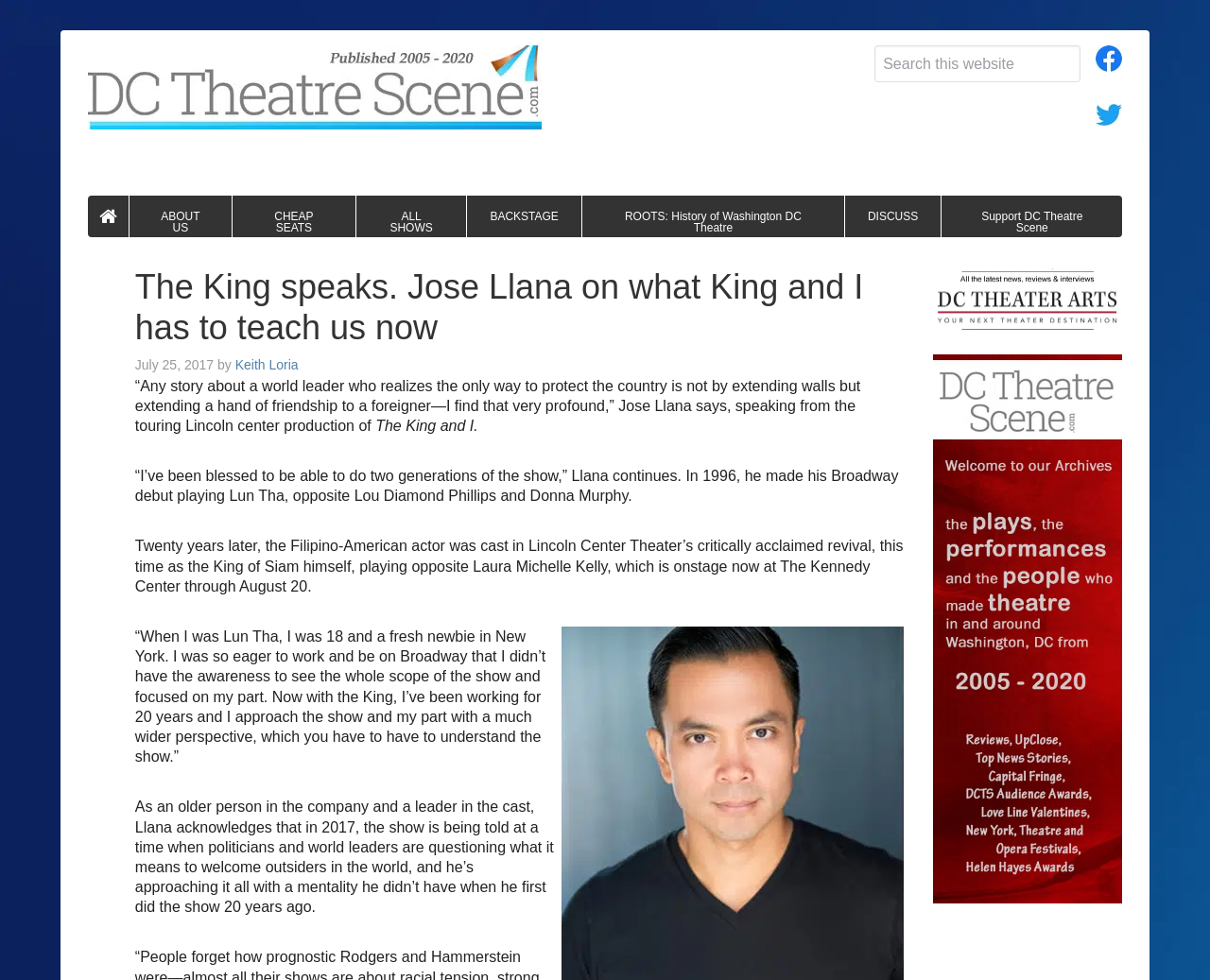Find and provide the bounding box coordinates for the UI element described here: "Keith Loria". The coordinates should be given as four float numbers between 0 and 1: [left, top, right, bottom].

[0.194, 0.365, 0.247, 0.38]